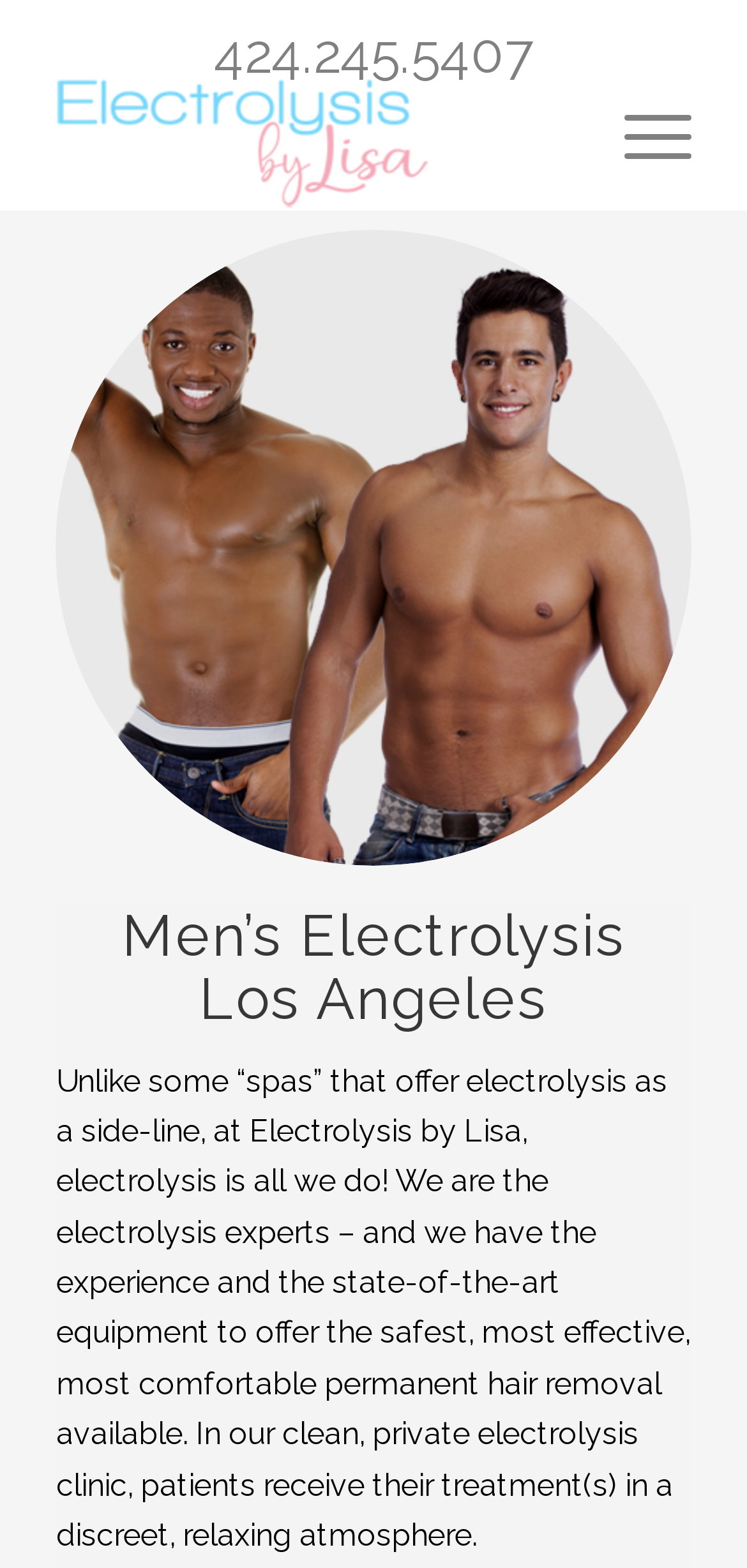Explain the features and main sections of the webpage comprehensively.

The webpage is about Men's Electrolysis services in Los Angeles, specifically by Electrolysis by Lisa. At the top, there is a phone number "424.245.5407" displayed prominently. Below it, there is a table layout containing a link "ml2-electrolysis-la" with an image "Electrolysis by Lisa" beside it. To the right of this table, there is a menu item labeled "Menu". 

Below these elements, there is a large image related to men's hair removal electrolysis, taking up most of the width of the page. Above this image, there is a heading "Men’s Electrolysis Los Angeles" in a prominent font size. 

Underneath the image, there is a block of text that describes the services offered by Electrolysis by Lisa. The text explains that they specialize in electrolysis, have the necessary experience and equipment, and provide a safe, effective, and comfortable permanent hair removal experience in a clean and private clinic.